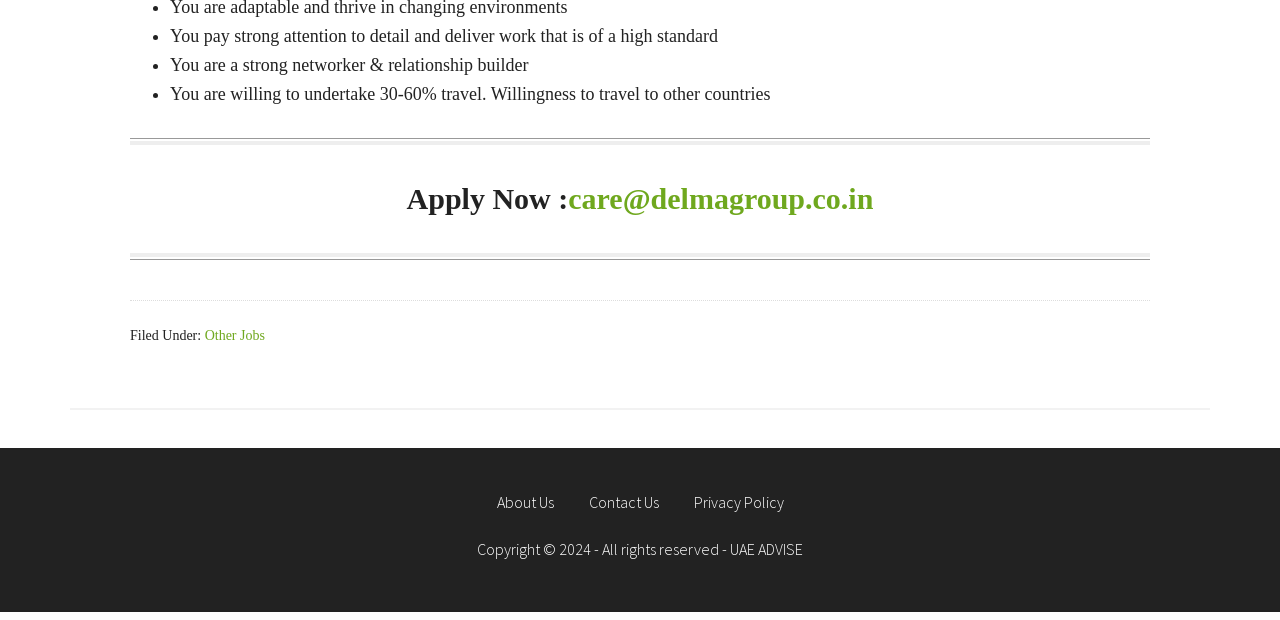How to apply for the job?
Carefully analyze the image and provide a detailed answer to the question.

To apply for the job, one can click on the 'Apply Now' link provided on the webpage, which is accompanied by an email address 'care@delmagroup.co.in'.